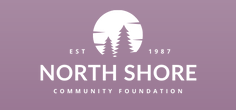Use a single word or phrase to answer the following:
What type of trees are stylized in the logo?

pine trees